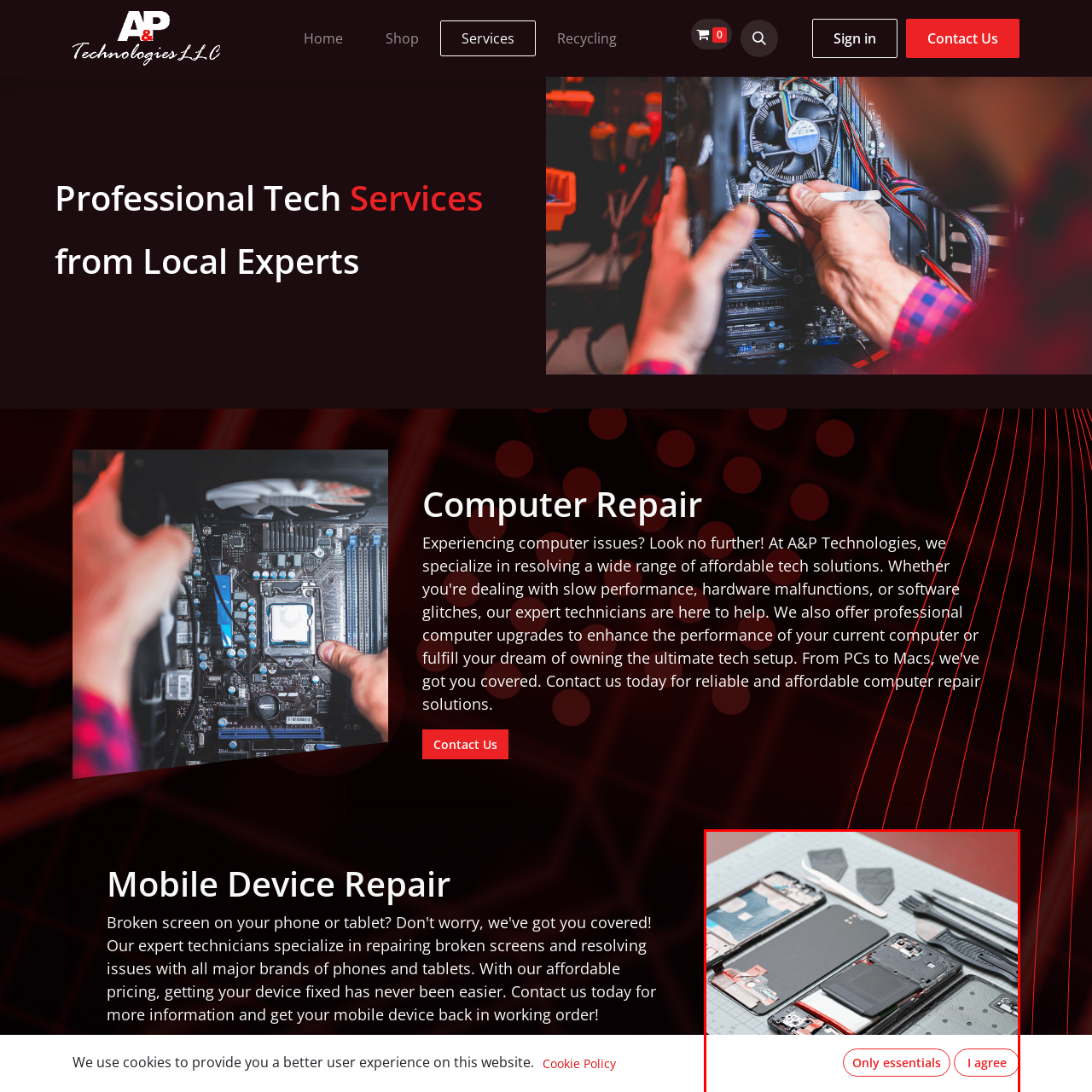What is the purpose of the tools surrounding the phone?
Pay attention to the part of the image enclosed by the red bounding box and respond to the question in detail.

The presence of precision screwdrivers, spudgers, and a tweezers around the disassembled phone suggests that they are essential repair tools, indicative of a detailed mobile device repair process.